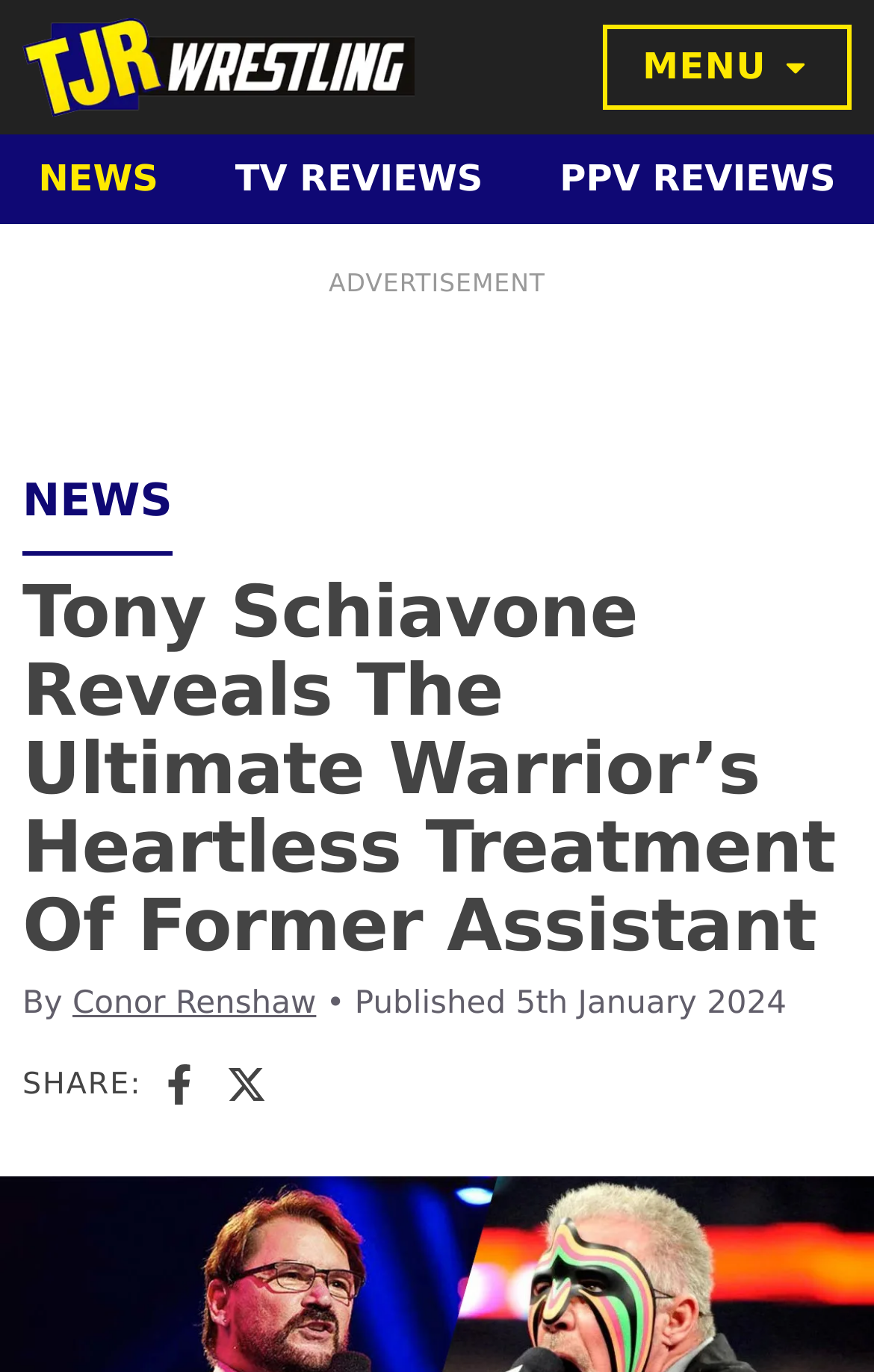Locate the bounding box coordinates of the item that should be clicked to fulfill the instruction: "Go to NEWS page".

[0.0, 0.099, 0.225, 0.164]